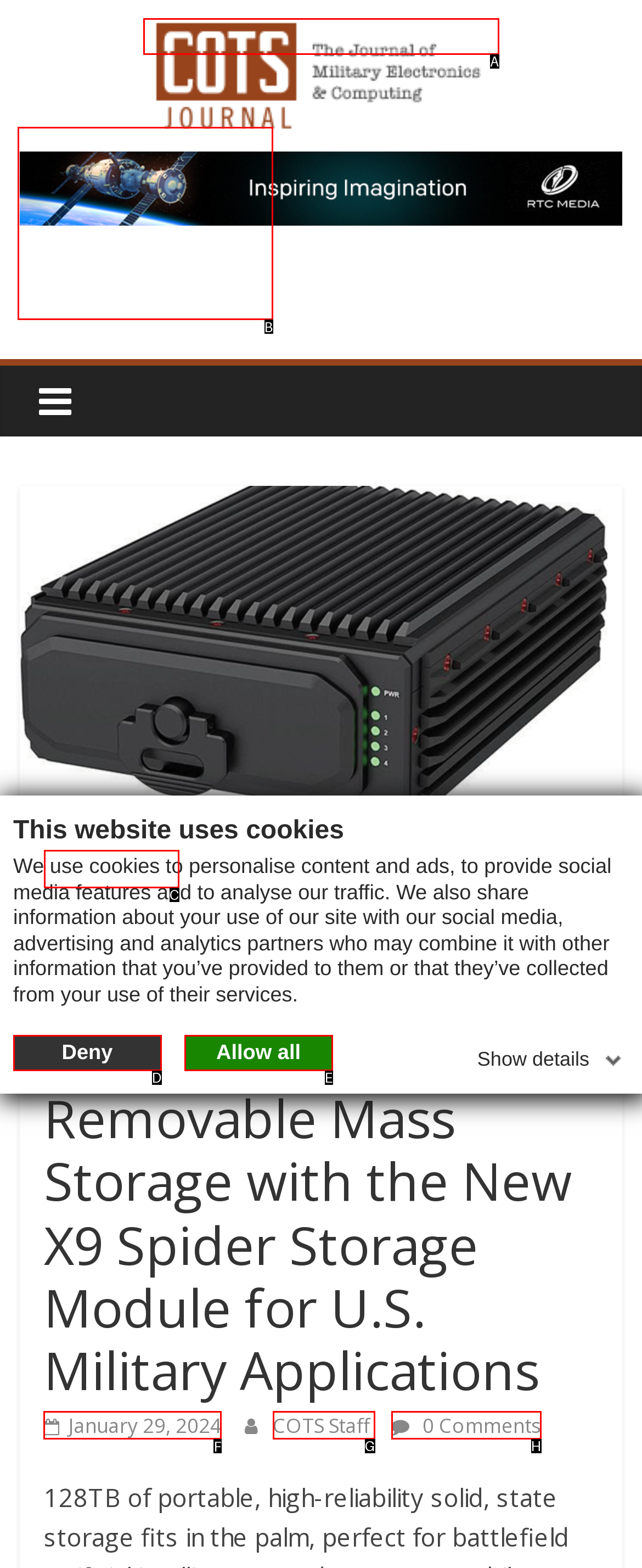Determine the appropriate lettered choice for the task: Check the date. Reply with the correct letter.

F